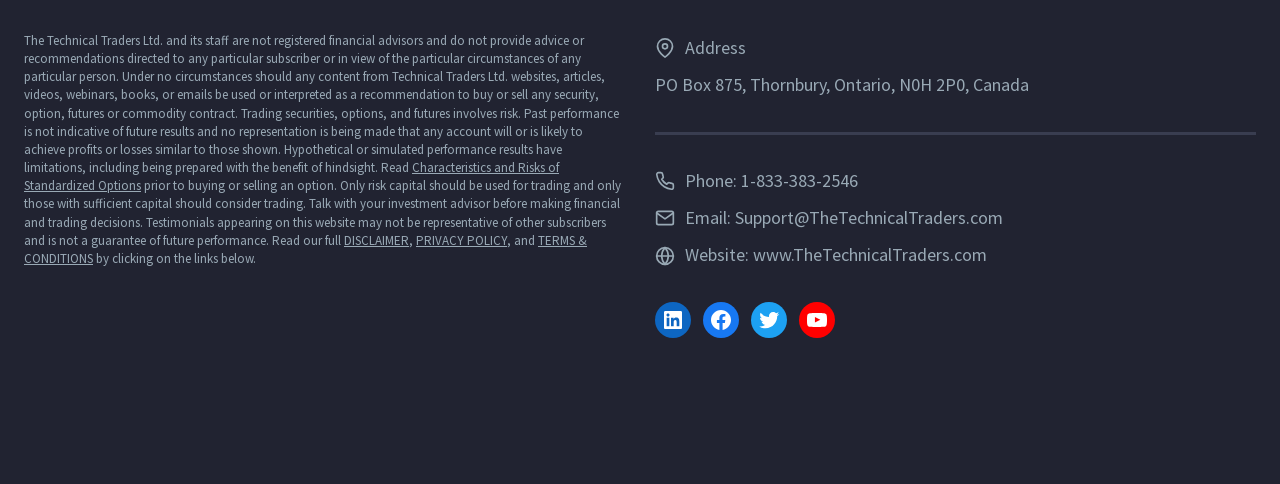Pinpoint the bounding box coordinates of the clickable area necessary to execute the following instruction: "Visit WordPress website". The coordinates should be given as four float numbers between 0 and 1, namely [left, top, right, bottom].

None